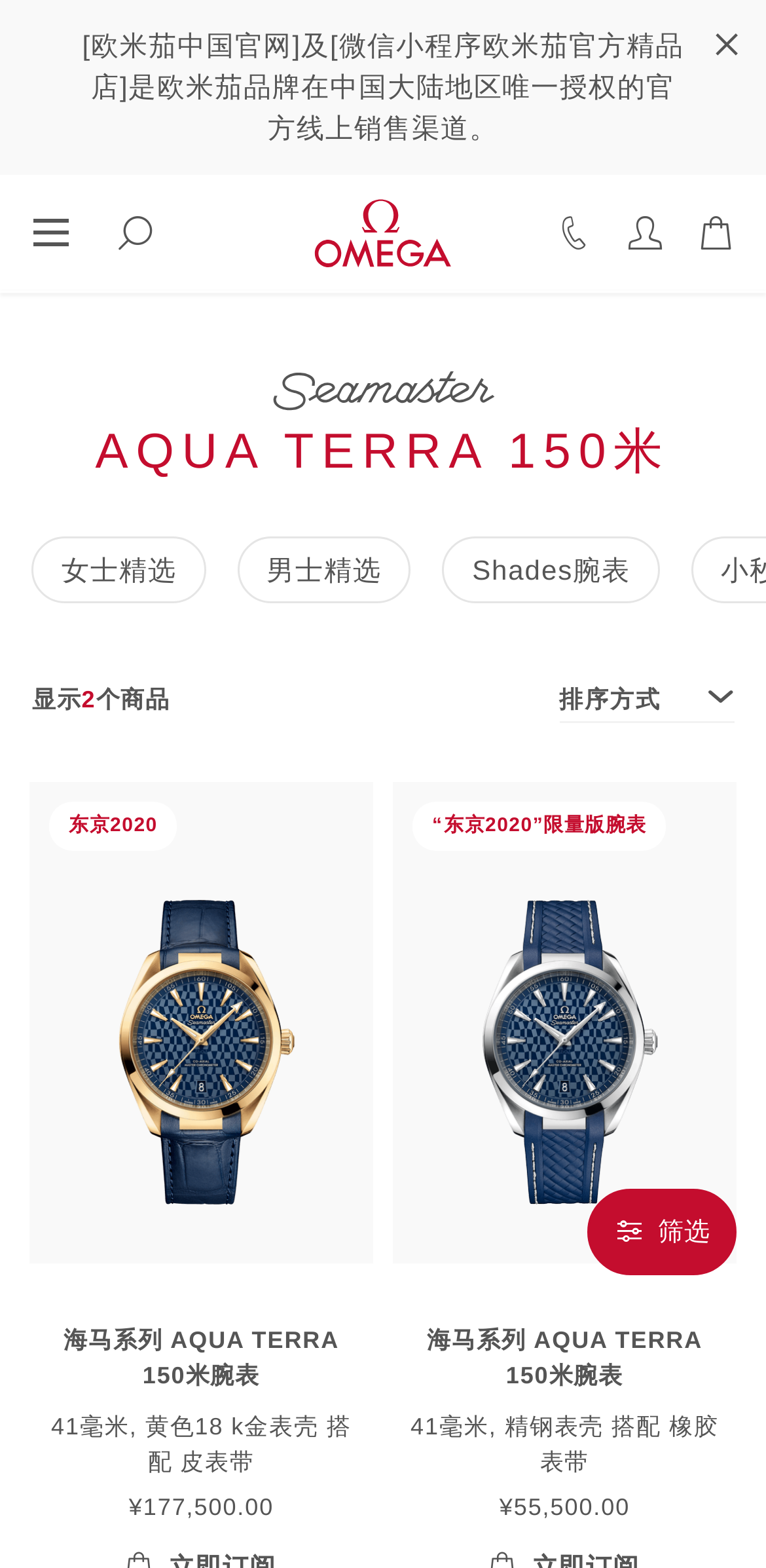Please specify the bounding box coordinates in the format (top-left x, top-left y, bottom-right x, bottom-right y), with all values as floating point numbers between 0 and 1. Identify the bounding box of the UI element described by: Open search

[0.139, 0.124, 0.216, 0.174]